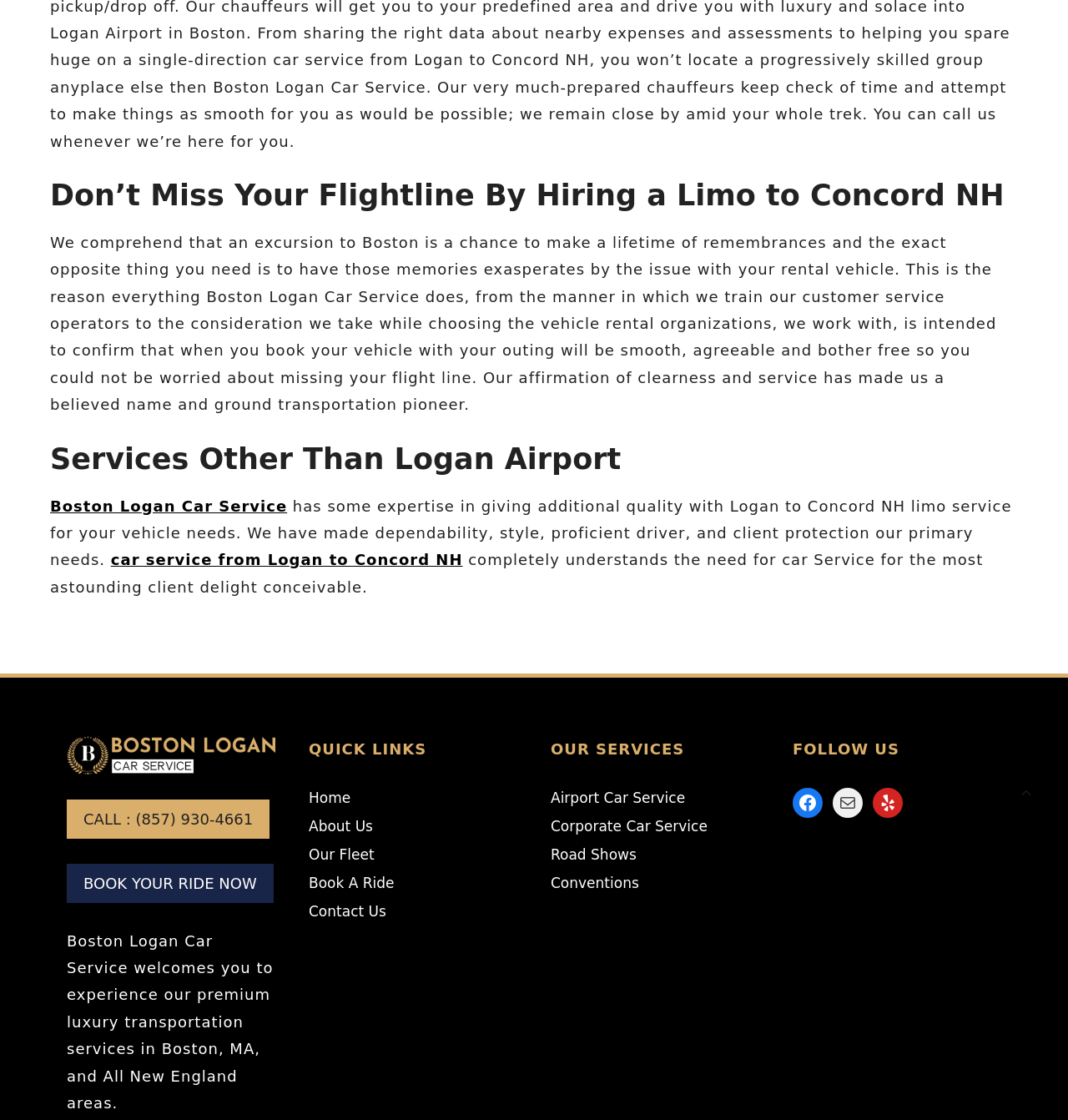Please specify the coordinates of the bounding box for the element that should be clicked to carry out this instruction: "Click on 'descarga gratuita de audacity para windows 7 versión completa'". The coordinates must be four float numbers between 0 and 1, formatted as [left, top, right, bottom].

None